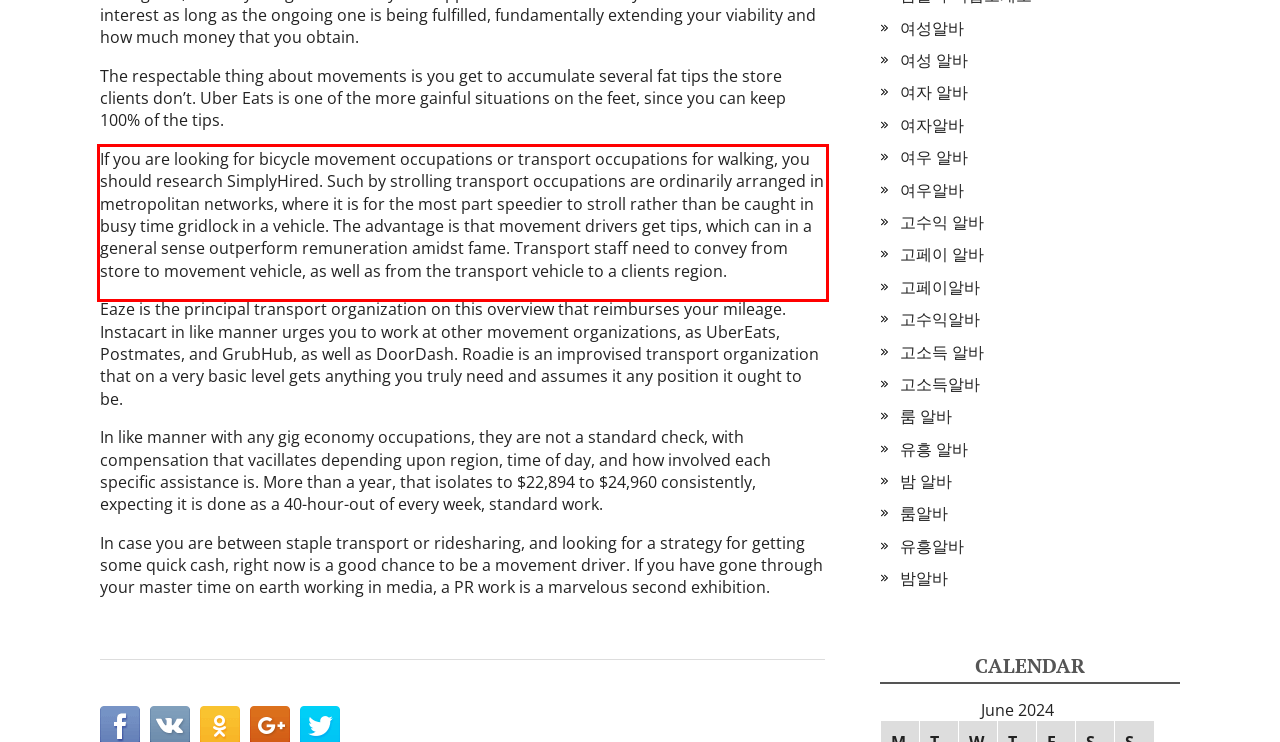Given a screenshot of a webpage containing a red bounding box, perform OCR on the text within this red bounding box and provide the text content.

If you are looking for bicycle movement occupations or transport occupations for walking, you should research SimplyHired. Such by strolling transport occupations are ordinarily arranged in metropolitan networks, where it is for the most part speedier to stroll rather than be caught in busy time gridlock in a vehicle. The advantage is that movement drivers get tips, which can in a general sense outperform remuneration amidst fame. Transport staff need to convey from store to movement vehicle, as well as from the transport vehicle to a clients region.